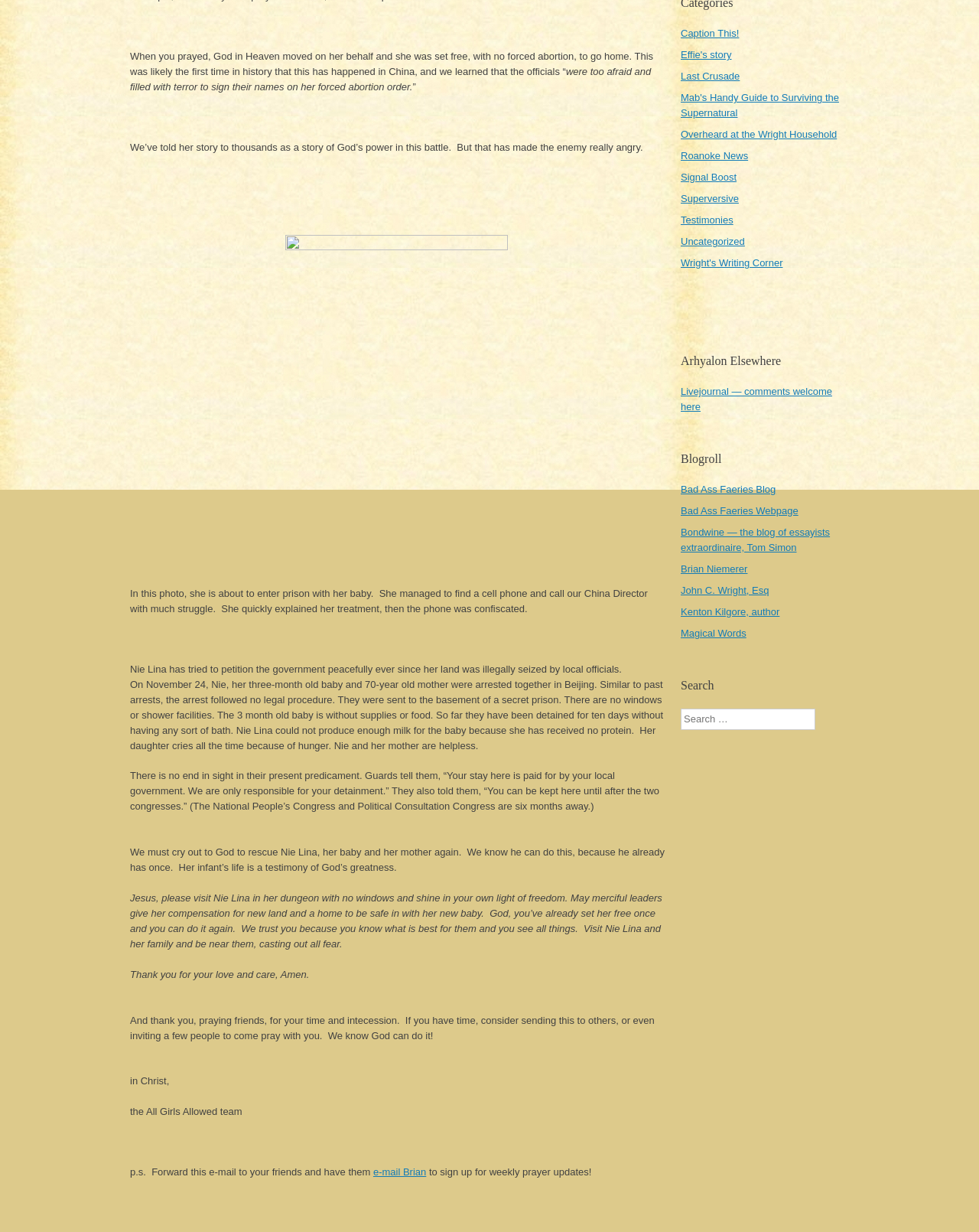Extract the bounding box coordinates of the UI element described by: "parent_node: Search name="s" placeholder="Search …"". The coordinates should include four float numbers ranging from 0 to 1, e.g., [left, top, right, bottom].

[0.695, 0.575, 0.833, 0.593]